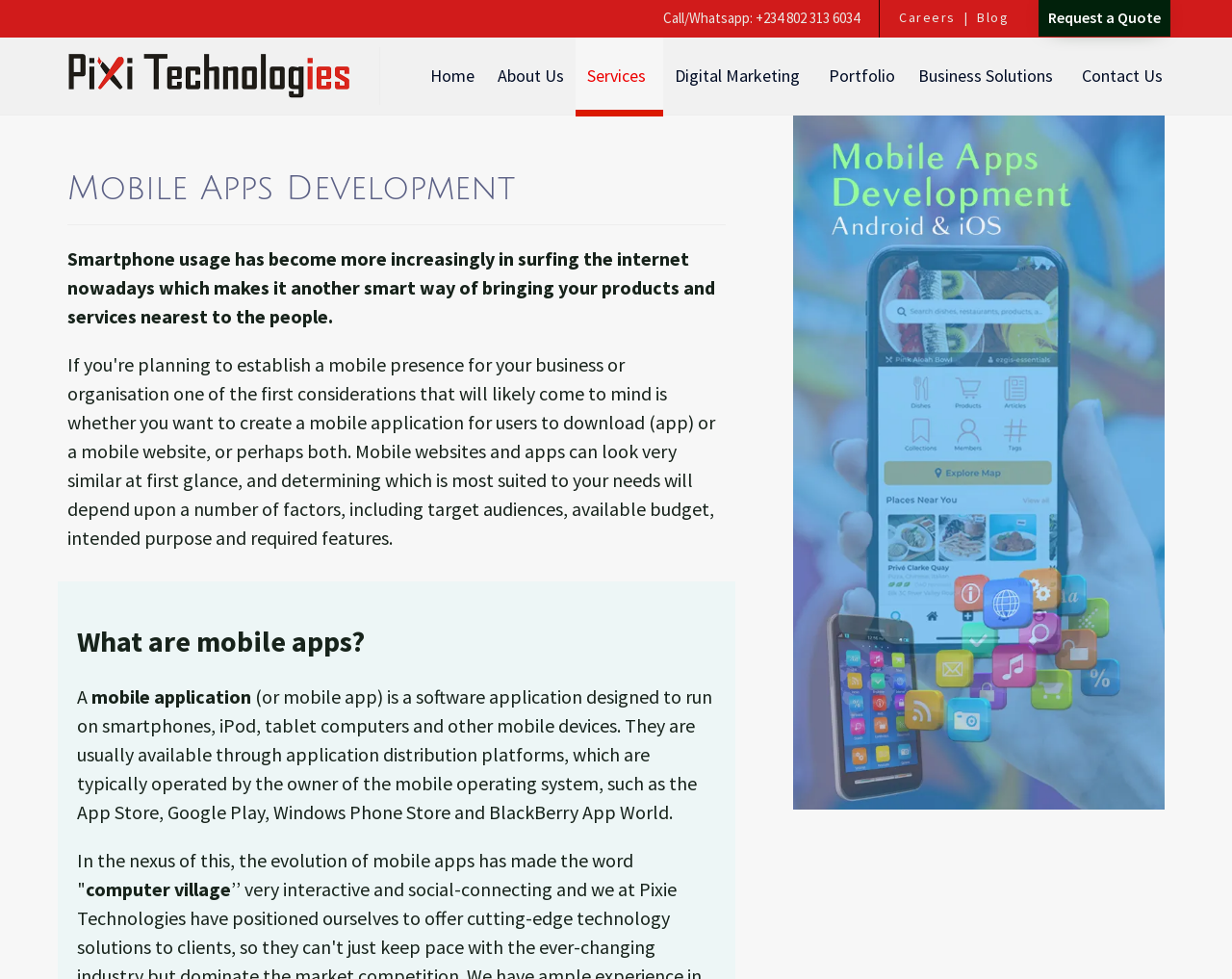Indicate the bounding box coordinates of the element that needs to be clicked to satisfy the following instruction: "Read the blog". The coordinates should be four float numbers between 0 and 1, i.e., [left, top, right, bottom].

[0.793, 0.009, 0.819, 0.028]